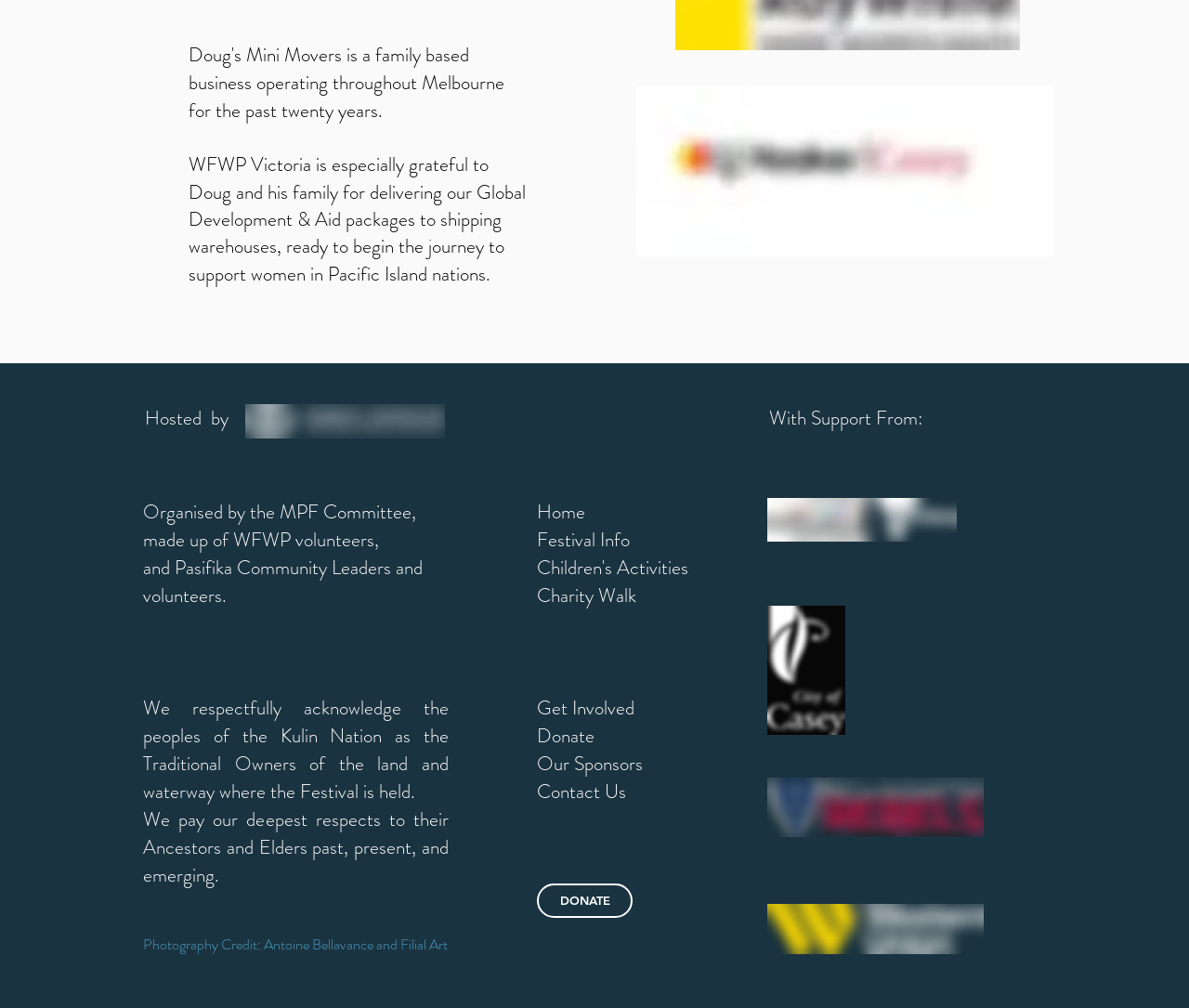Please identify the bounding box coordinates of the clickable element to fulfill the following instruction: "Click the 'Donate' link". The coordinates should be four float numbers between 0 and 1, i.e., [left, top, right, bottom].

[0.452, 0.716, 0.5, 0.744]